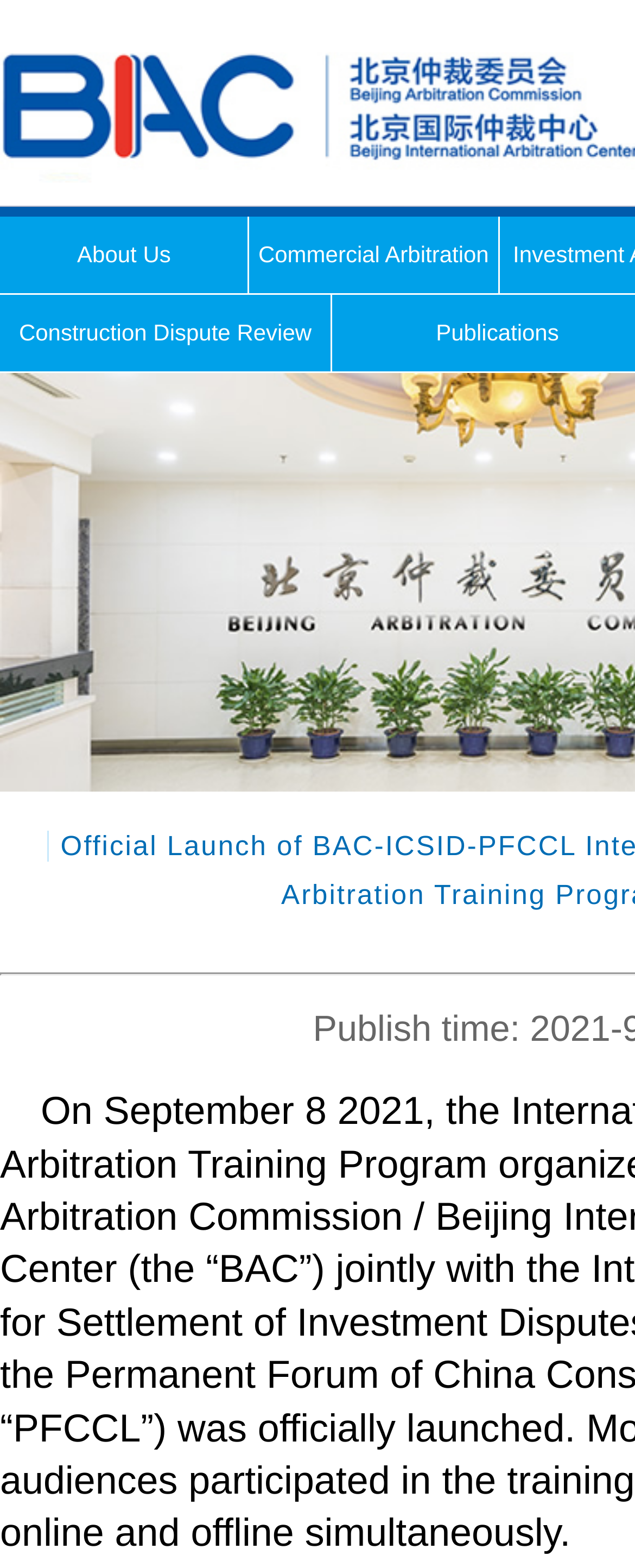Identify the bounding box coordinates for the UI element described as follows: "Construction Dispute Review". Ensure the coordinates are four float numbers between 0 and 1, formatted as [left, top, right, bottom].

[0.0, 0.188, 0.523, 0.238]